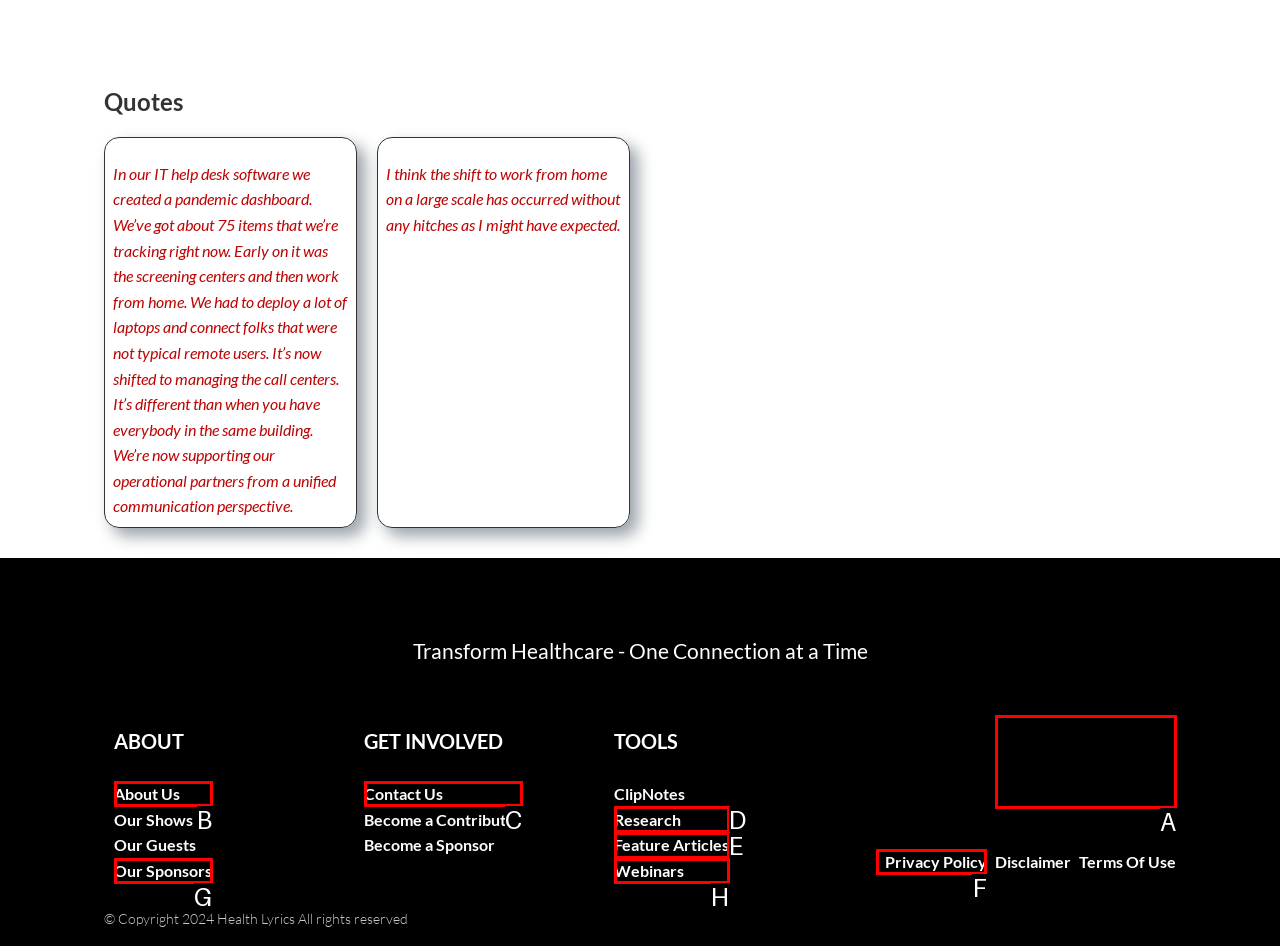Out of the given choices, which letter corresponds to the UI element required to Visit 'This Week Health'? Answer with the letter.

A